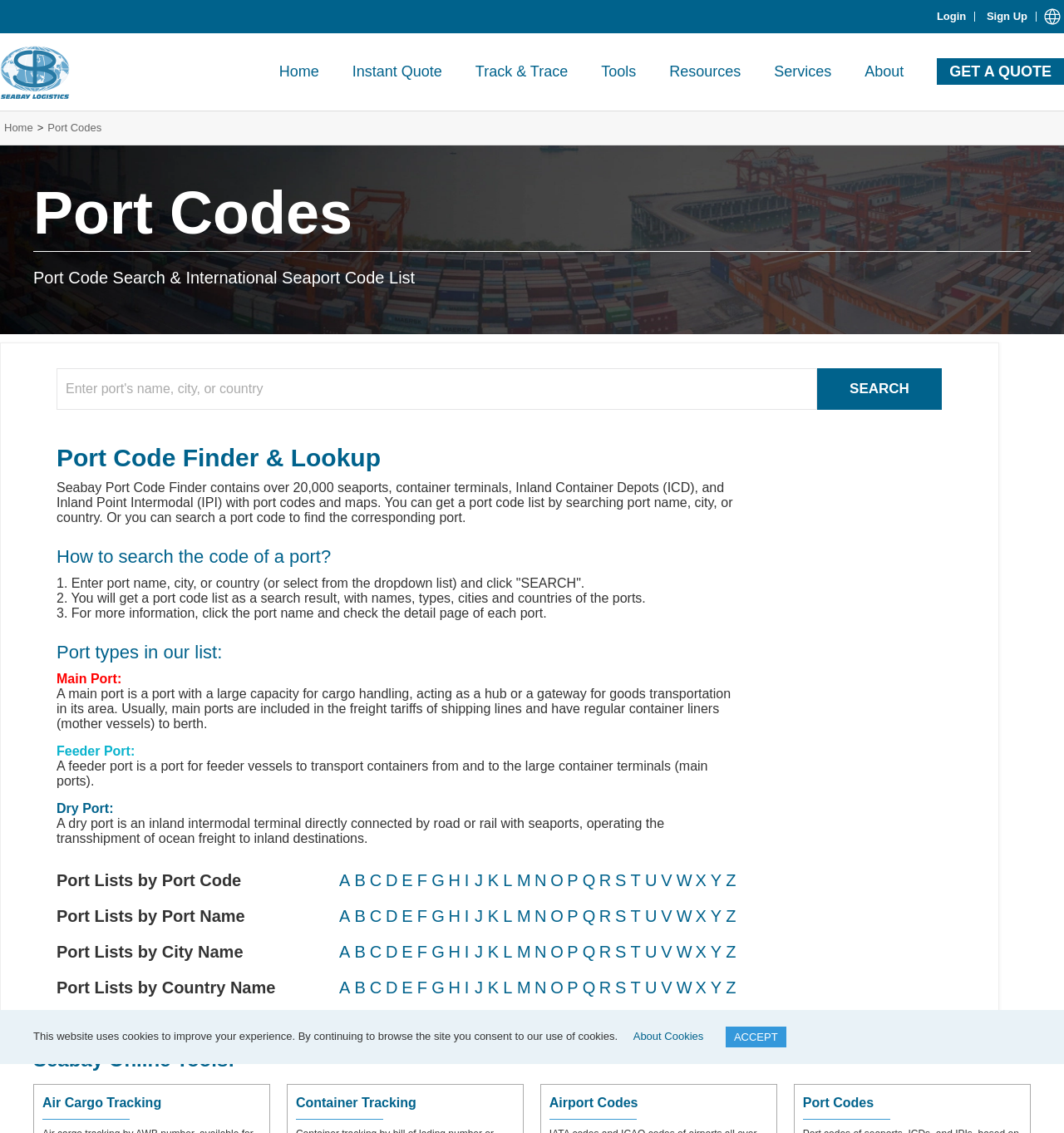Provide a short answer to the following question with just one word or phrase: What is the purpose of Seabay Port Code Finder?

Search port codes